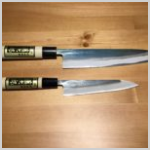Given the content of the image, can you provide a detailed answer to the question?
What material are the handles of the knives made of?

The caption describes the knives as having traditional wooden handles, which provides the answer to this question.